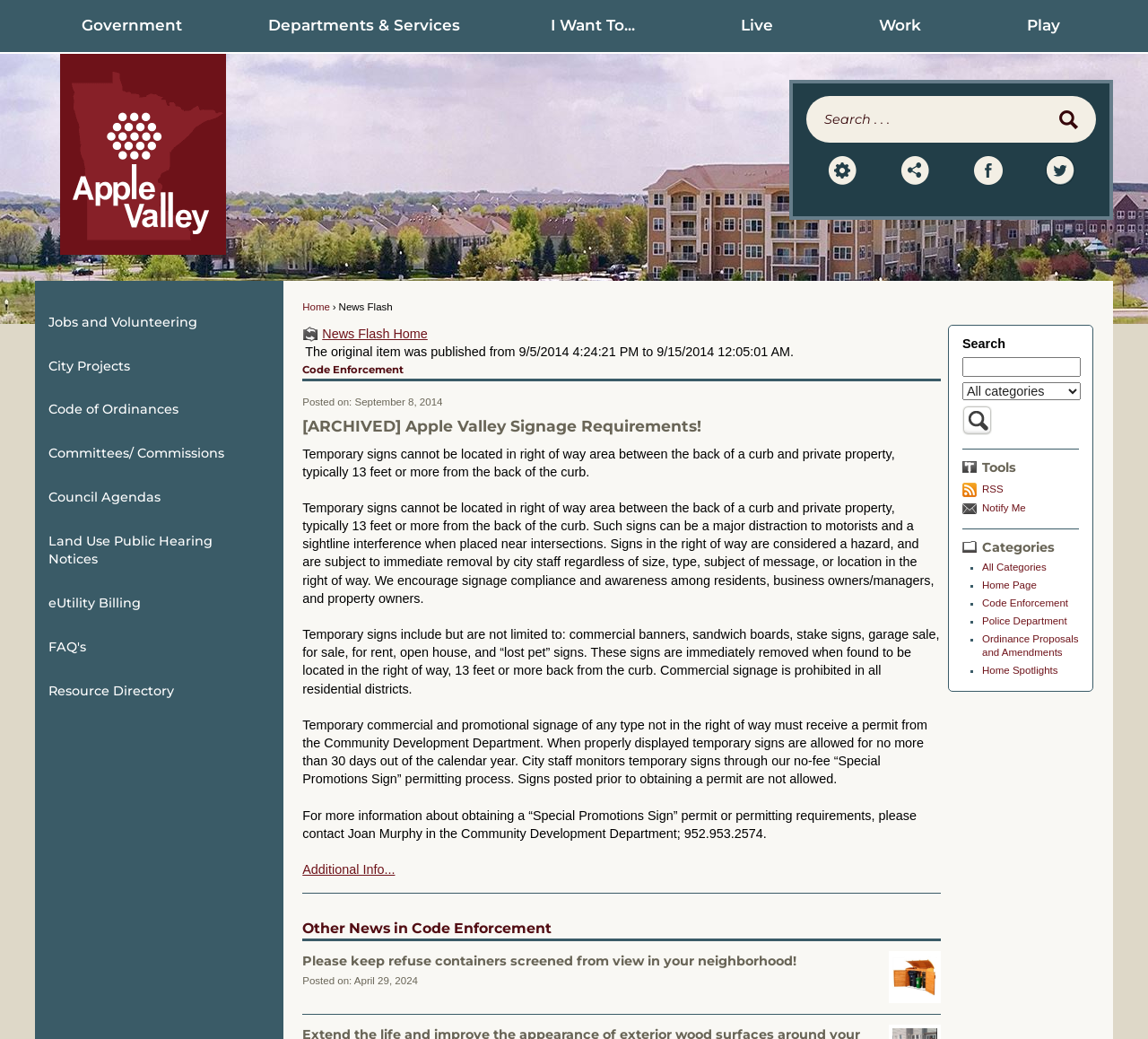Using the webpage screenshot, locate the HTML element that fits the following description and provide its bounding box: "alt="Click to Home"".

[0.031, 0.052, 0.218, 0.245]